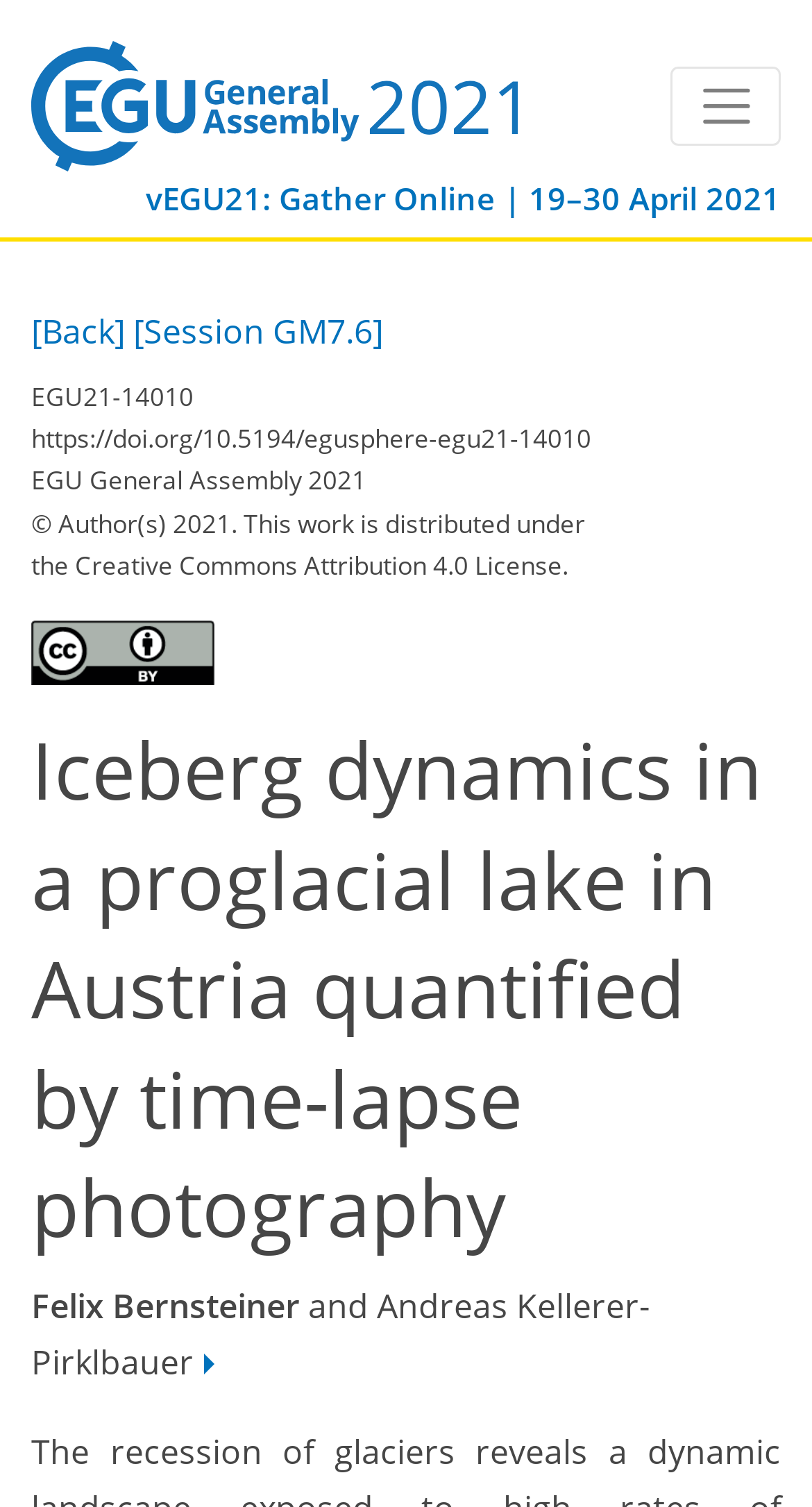What is the navigation button text?
Give a single word or phrase as your answer by examining the image.

Toggle navigation